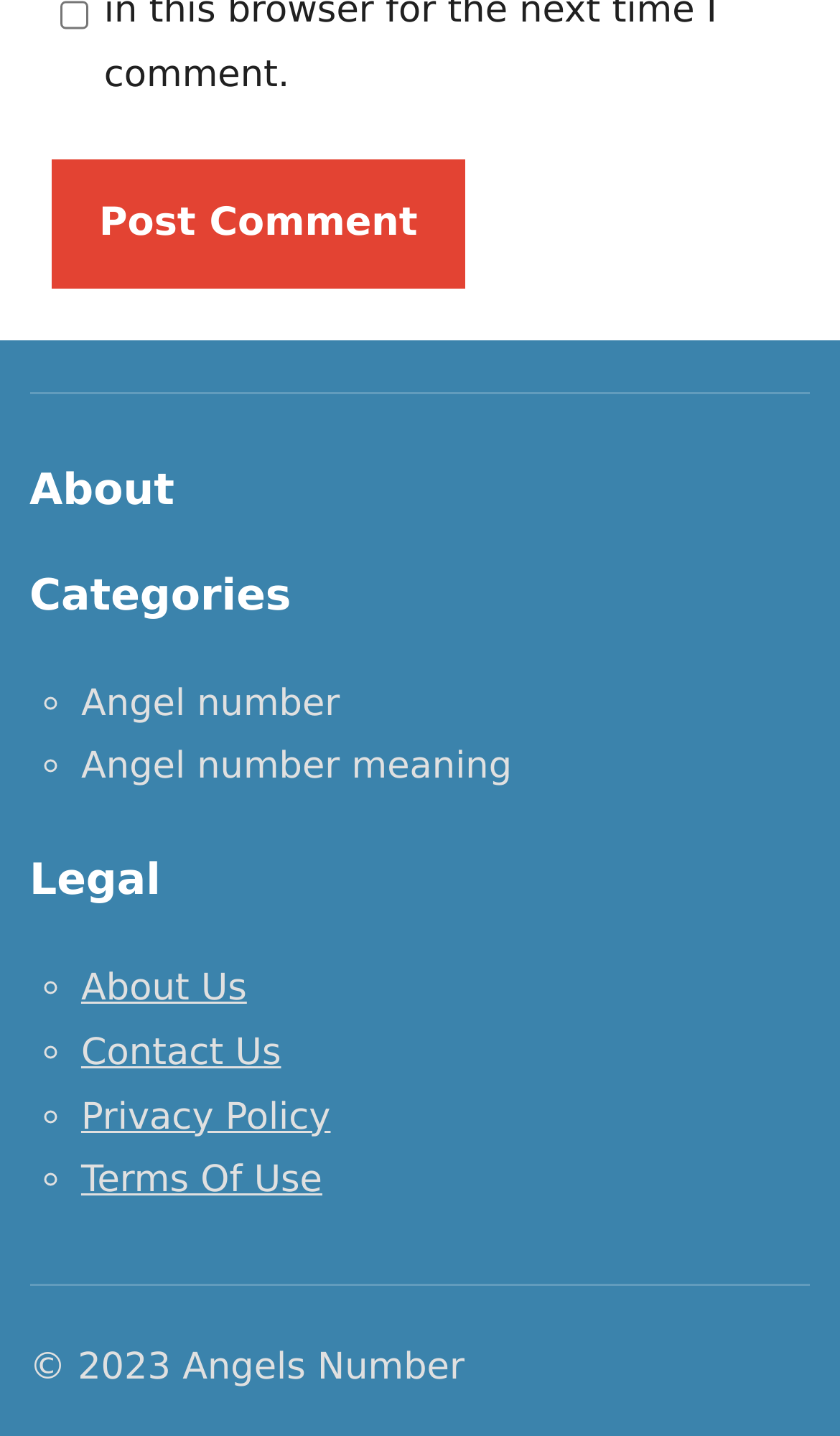Find the bounding box coordinates for the HTML element described in this sentence: "Angel number meaning". Provide the coordinates as four float numbers between 0 and 1, in the format [left, top, right, bottom].

[0.097, 0.52, 0.609, 0.55]